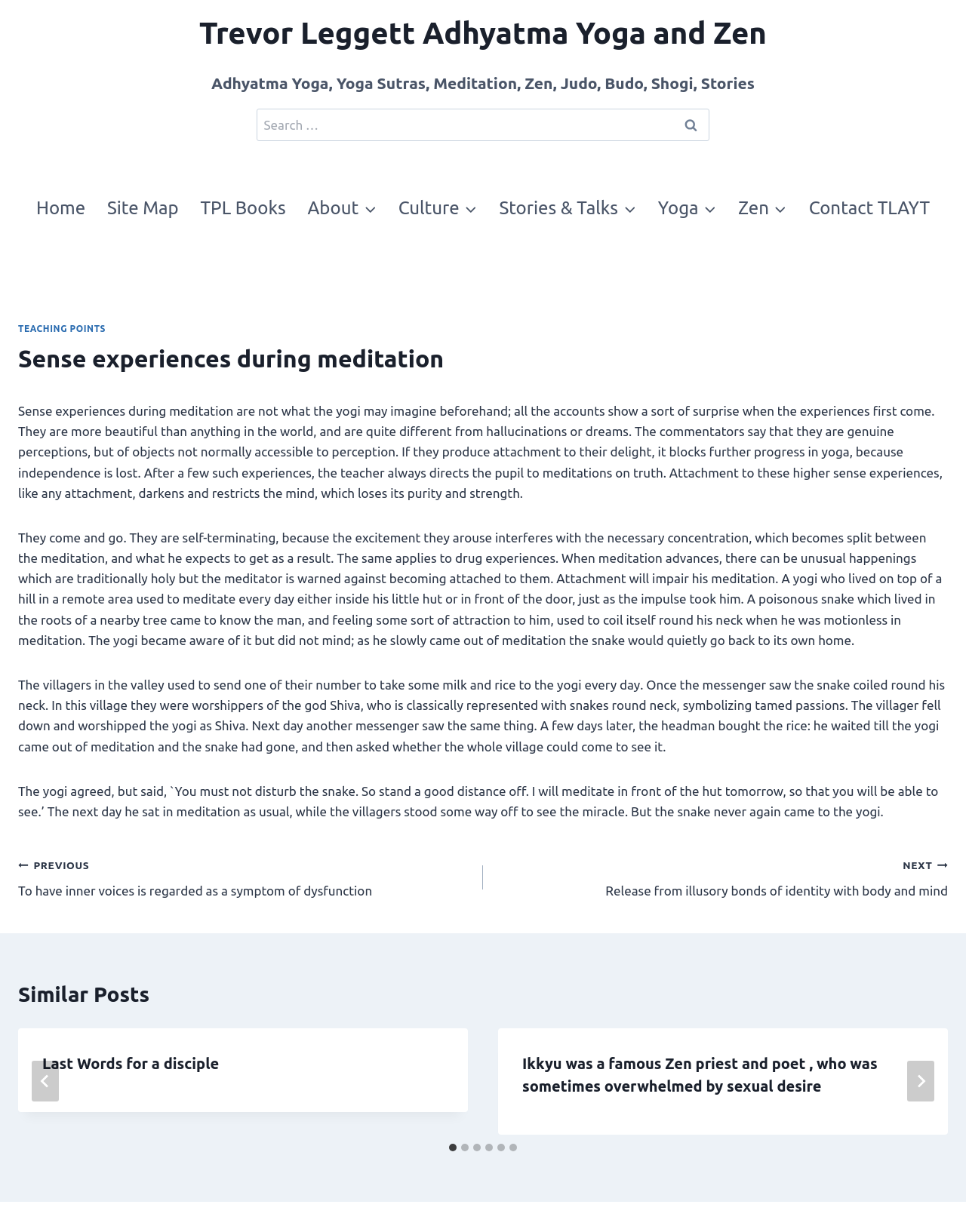Determine the bounding box coordinates of the element that should be clicked to execute the following command: "Go to Home page".

[0.026, 0.155, 0.1, 0.183]